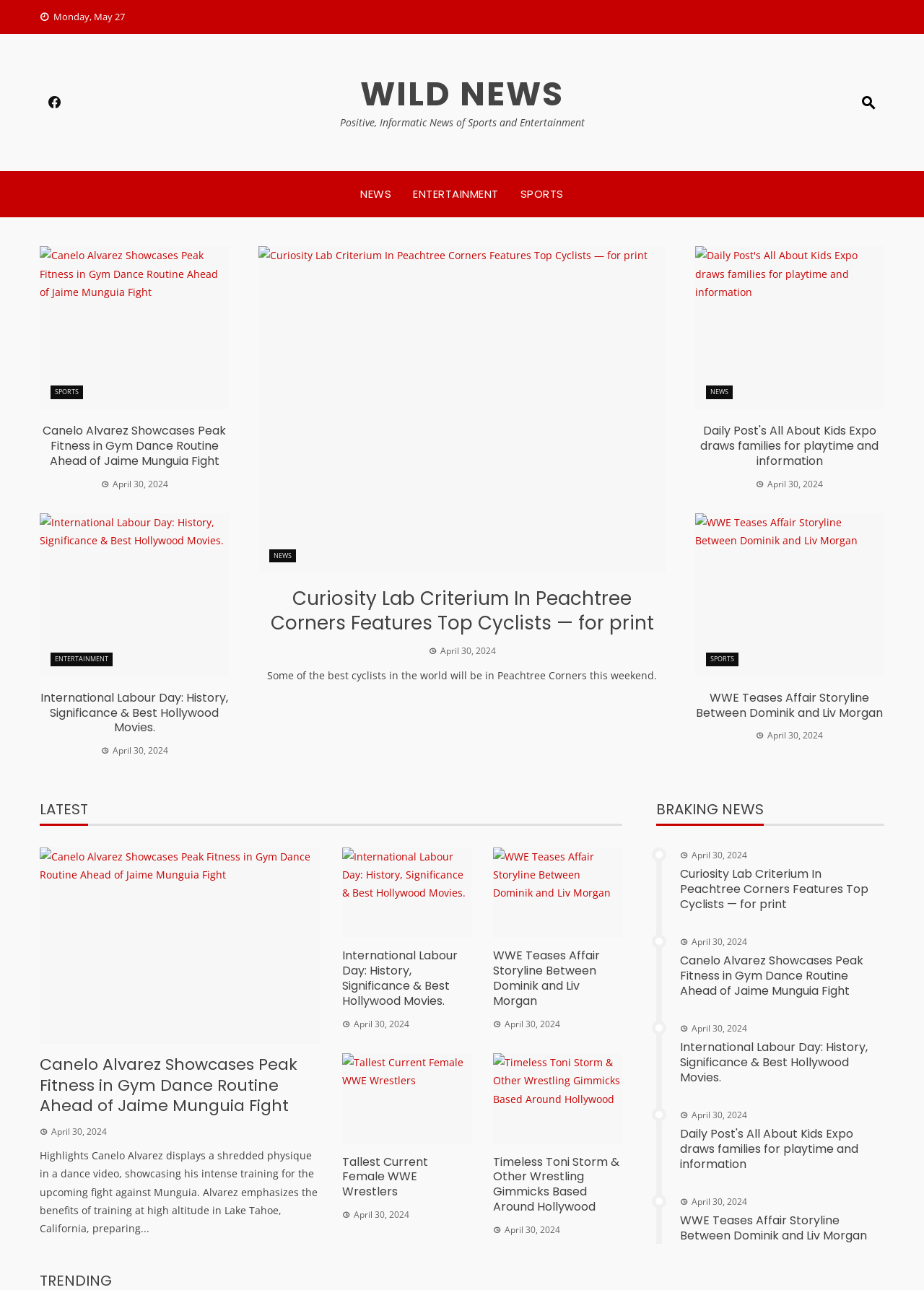Give an in-depth explanation of the webpage layout and content.

The webpage is titled "Wild News – Positive, Informatic News of Sports and Entertainment". At the top, there is a date "Monday, May 27" and a logo or icon represented by "\U000f020c". Below that, there is a heading "WILD NEWS" with a link to the same title. 

On the left side, there are three main categories: "NEWS", "ENTERTAINMENT", and "SPORTS", each with a link to its respective section. 

The main content of the webpage is divided into several sections, each featuring a news article or story. There are four sections on the top half of the page, and six sections on the bottom half. Each section has a heading, a link to the article, an image, and a timestamp "April 30, 2024". The articles cover various topics, including sports, entertainment, and news. 

Some of the article titles include "Curiosity Lab Criterium In Peachtree Corners Features Top Cyclists — for print", "Canelo Alvarez Showcases Peak Fitness in Gym Dance Routine Ahead of Jaime Munguia Fight", "International Labour Day: History, Significance & Best Hollywood Movies", and "WWE Teases Affair Storyline Between Dominik and Liv Morgan". 

On the right side, there is a section titled "LATEST" with three articles, each with a heading, a link, an image, and a timestamp "April 30, 2024". The articles are about Canelo Alvarez, International Labour Day, and WWE. 

At the bottom of the page, there is a section with a heading "BRAKING NEWS" and a timestamp.